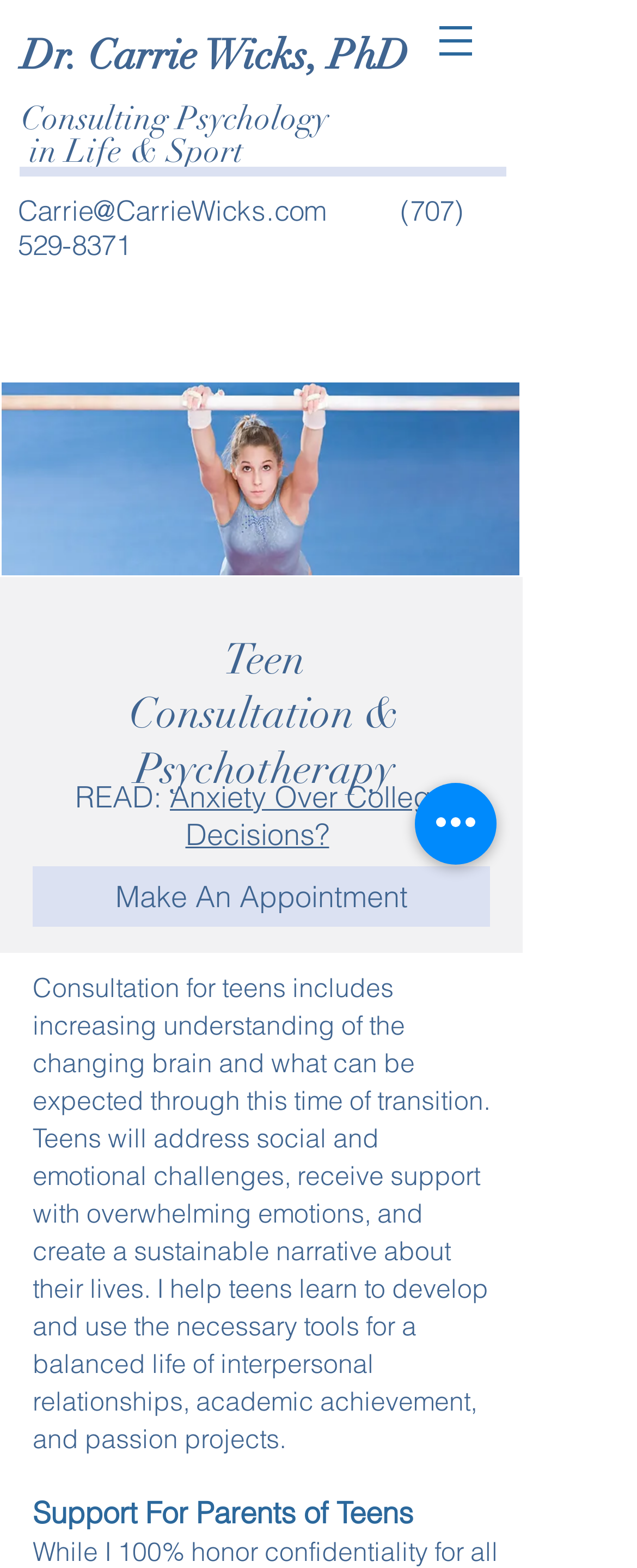What is the purpose of the consultation for teens?
Using the image, elaborate on the answer with as much detail as possible.

According to the webpage, the consultation for teens aims to address social and emotional challenges, provide support with overwhelming emotions, and help teens develop a sustainable narrative about their lives. This is stated in the paragraph describing the consultation services.